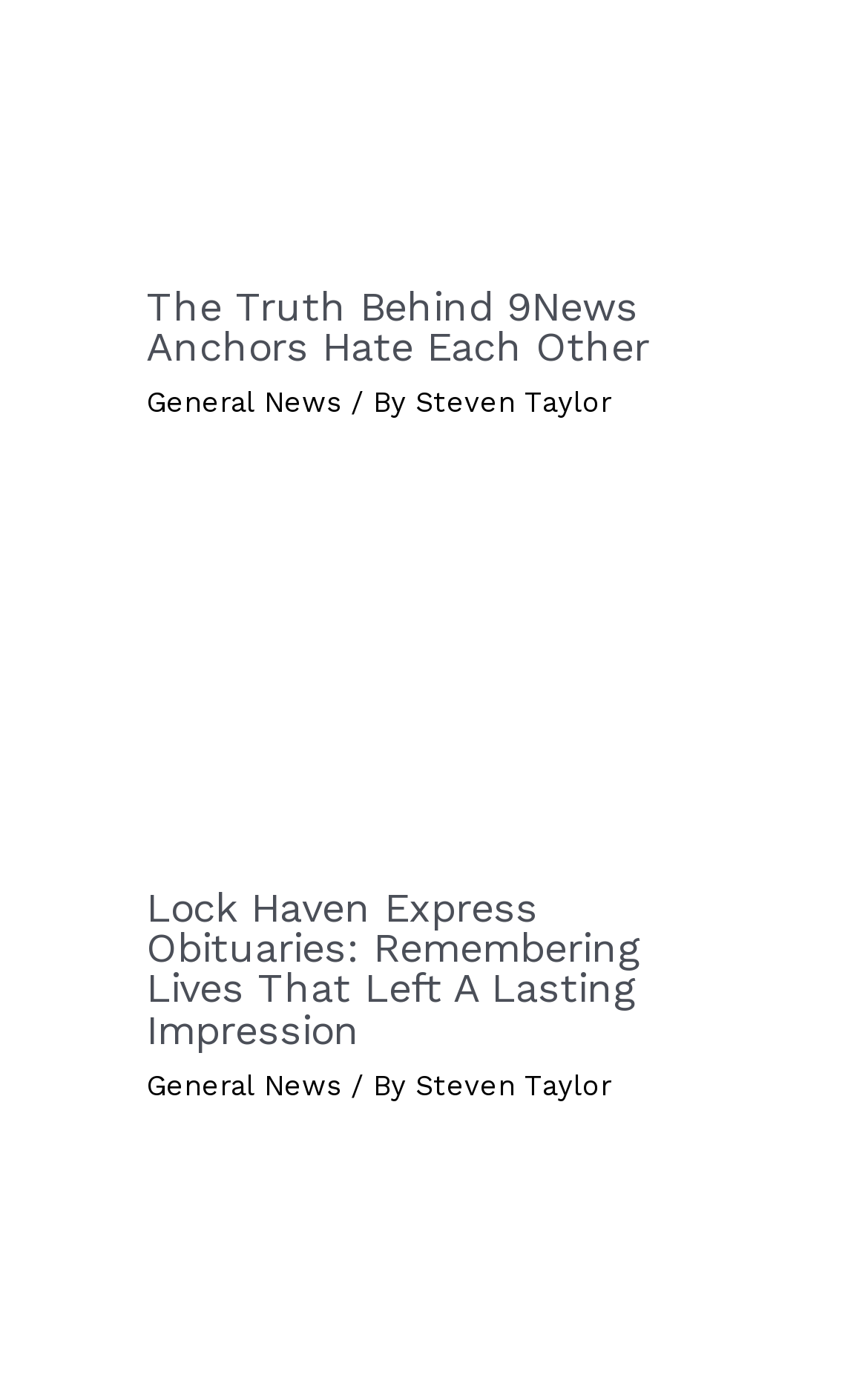What category do both articles belong to?
Using the image, provide a detailed and thorough answer to the question.

Both articles have a link 'General News' which suggests that both articles belong to the category of General News.